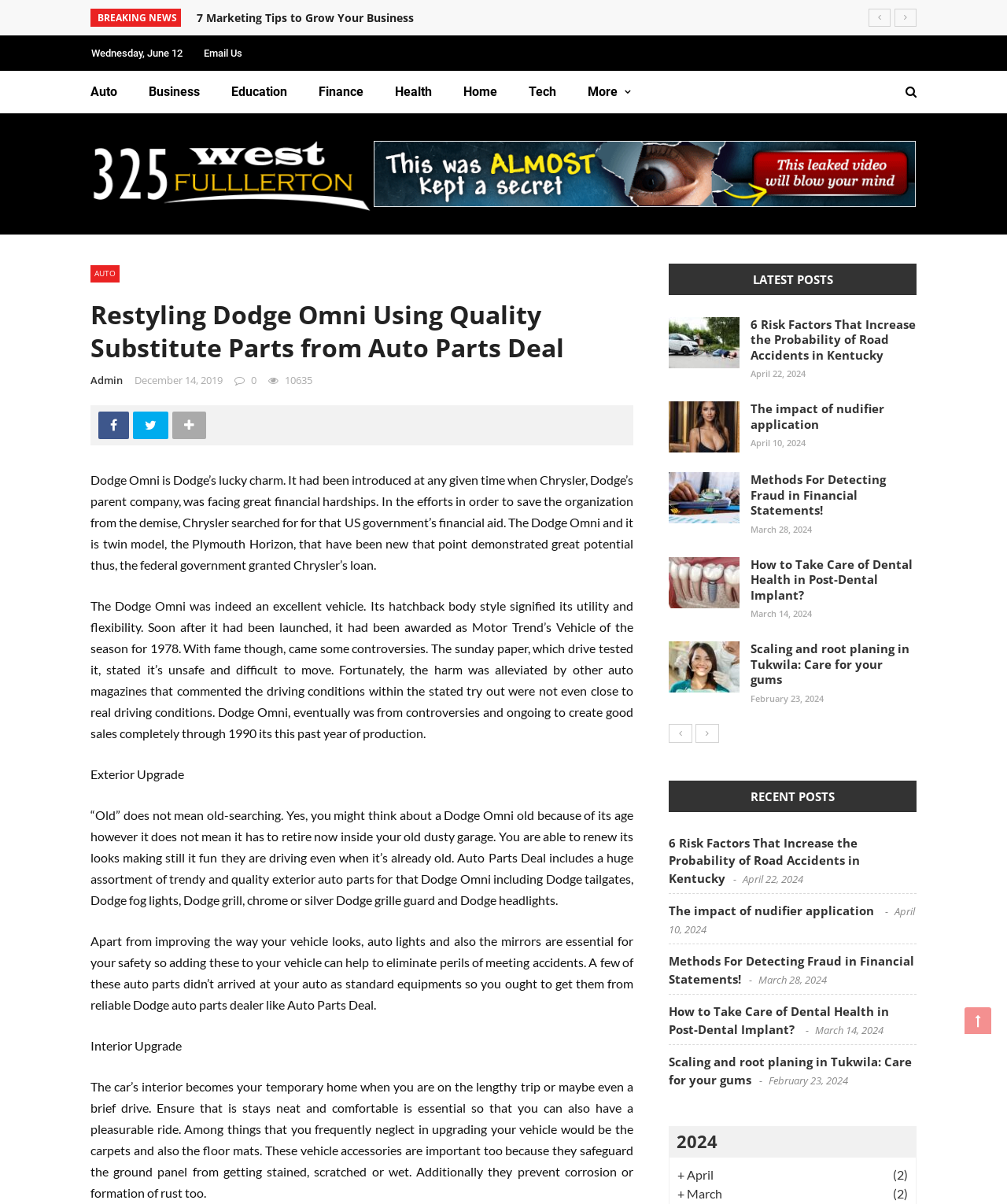Please provide the bounding box coordinates for the element that needs to be clicked to perform the following instruction: "Click the CONTACT US link". The coordinates should be given as four float numbers between 0 and 1, i.e., [left, top, right, bottom].

None